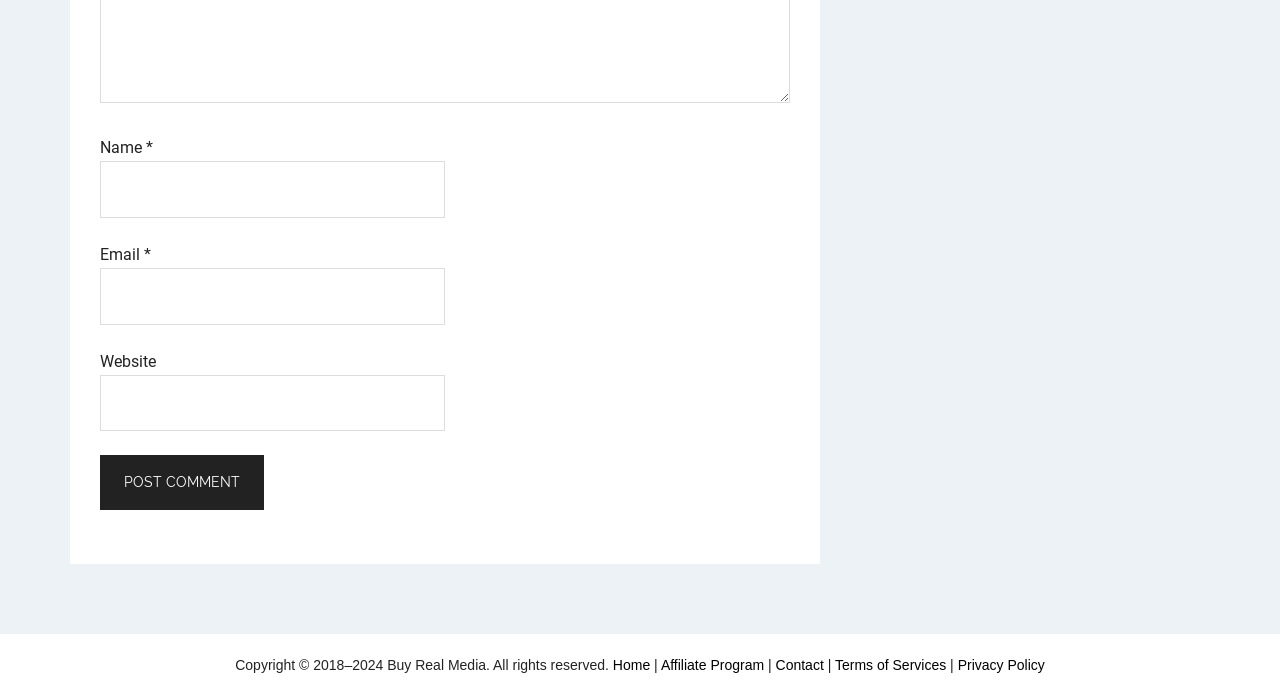Please specify the bounding box coordinates of the clickable region to carry out the following instruction: "Click the Post Comment button". The coordinates should be four float numbers between 0 and 1, in the format [left, top, right, bottom].

[0.078, 0.653, 0.206, 0.732]